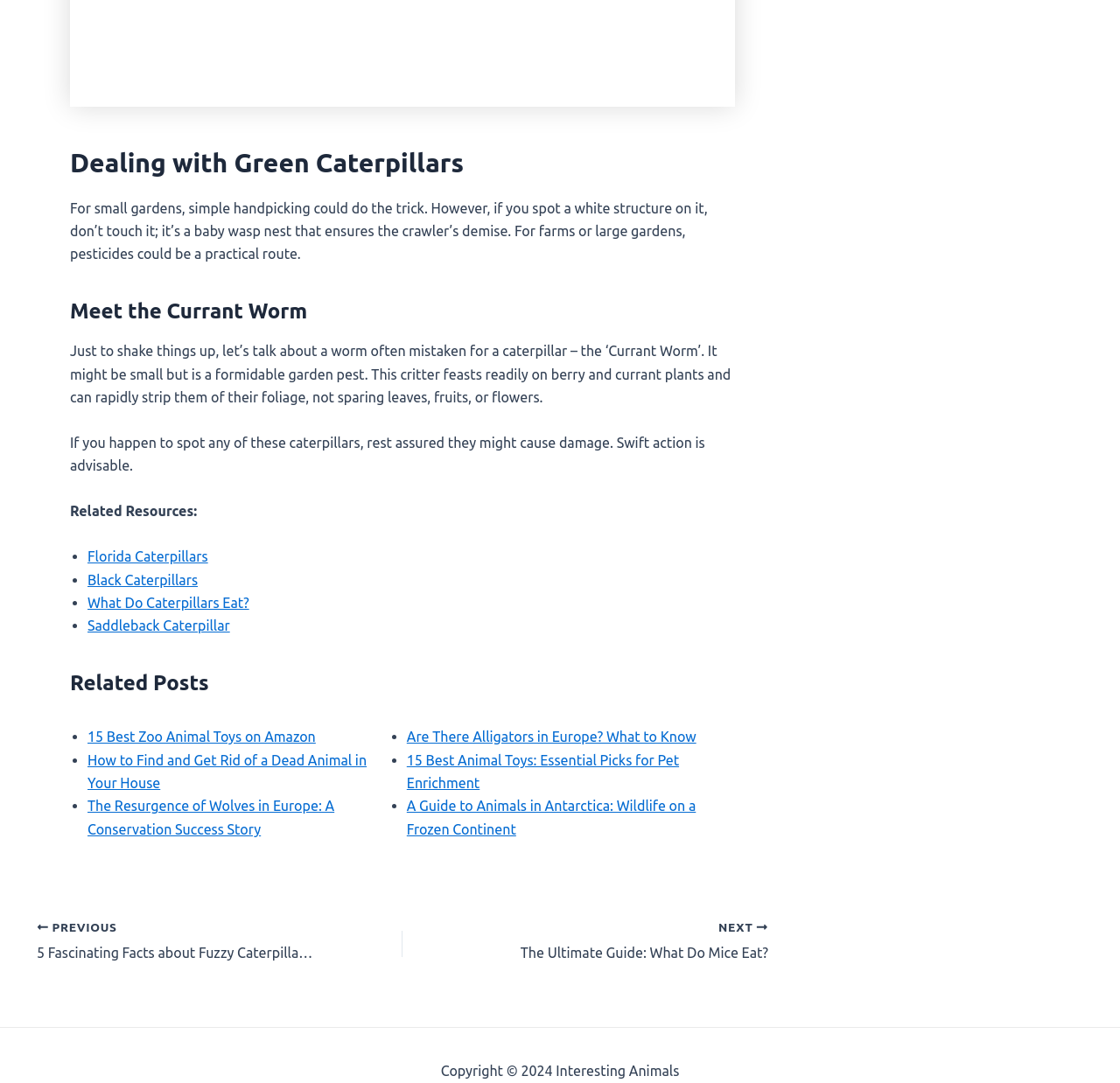Identify the bounding box coordinates of the clickable region to carry out the given instruction: "Read about 'Meet the Currant Worm'".

[0.062, 0.274, 0.656, 0.3]